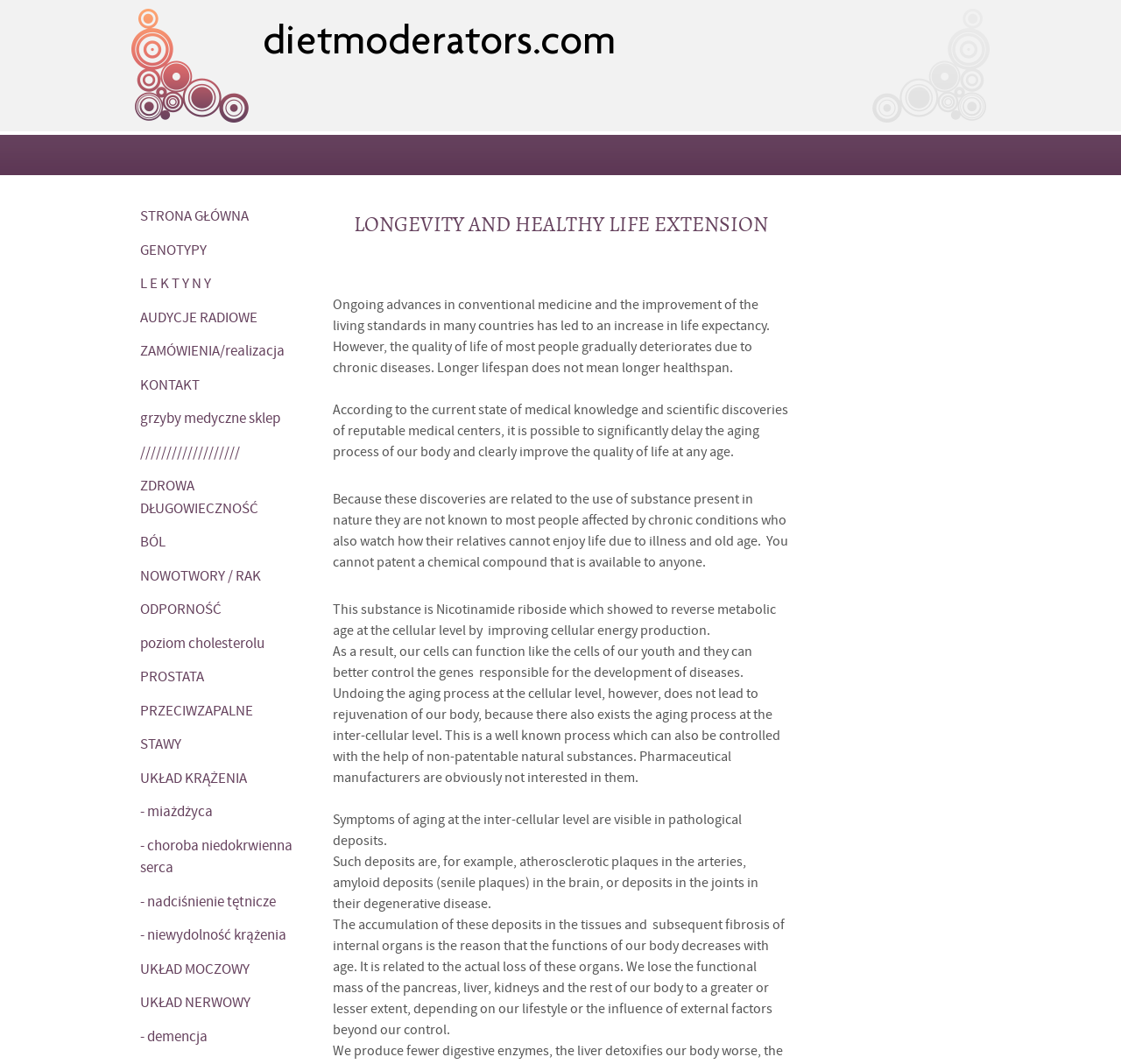Please provide a short answer using a single word or phrase for the question:
How many links are available on the left side of the webpage?

24